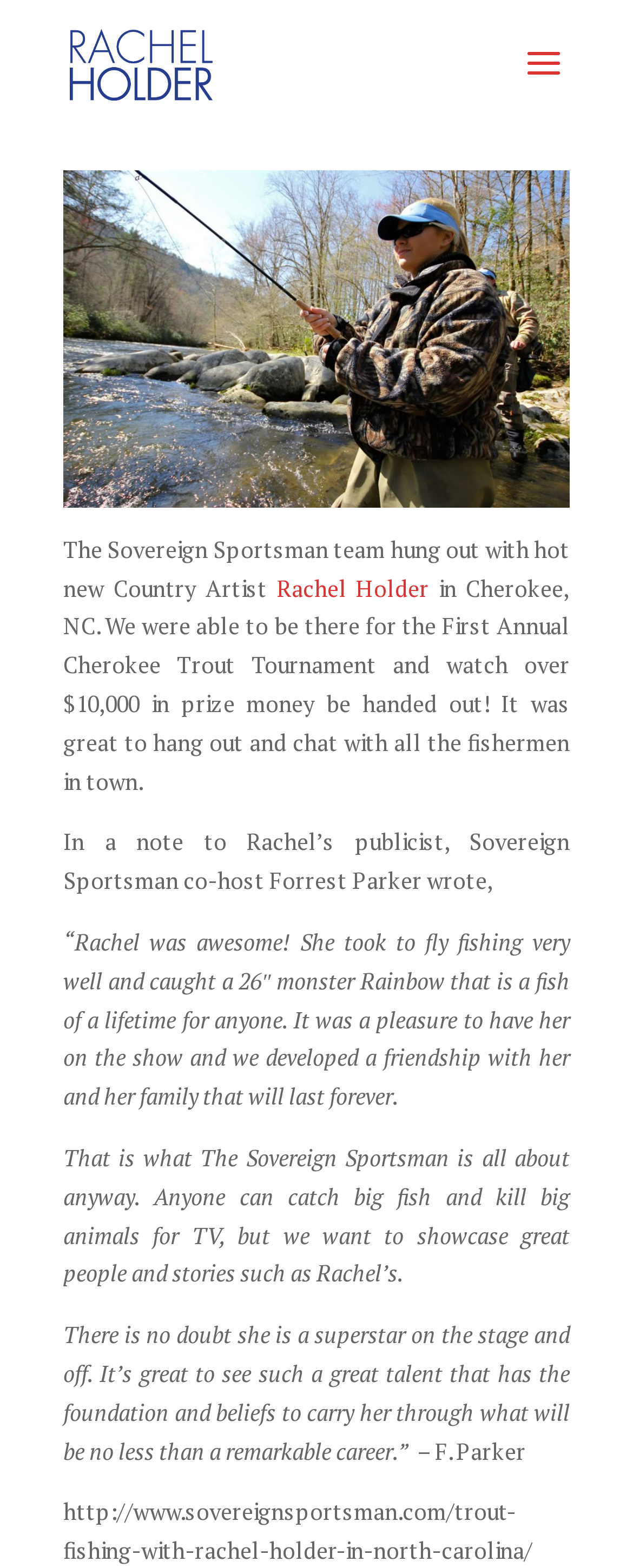What is the name of the country artist?
Refer to the image and give a detailed response to the question.

The webpage mentions 'The Sovereign Sportsman team hung out with hot new Country Artist Rachel Holder' in the StaticText element, indicating that Rachel Holder is a country artist.